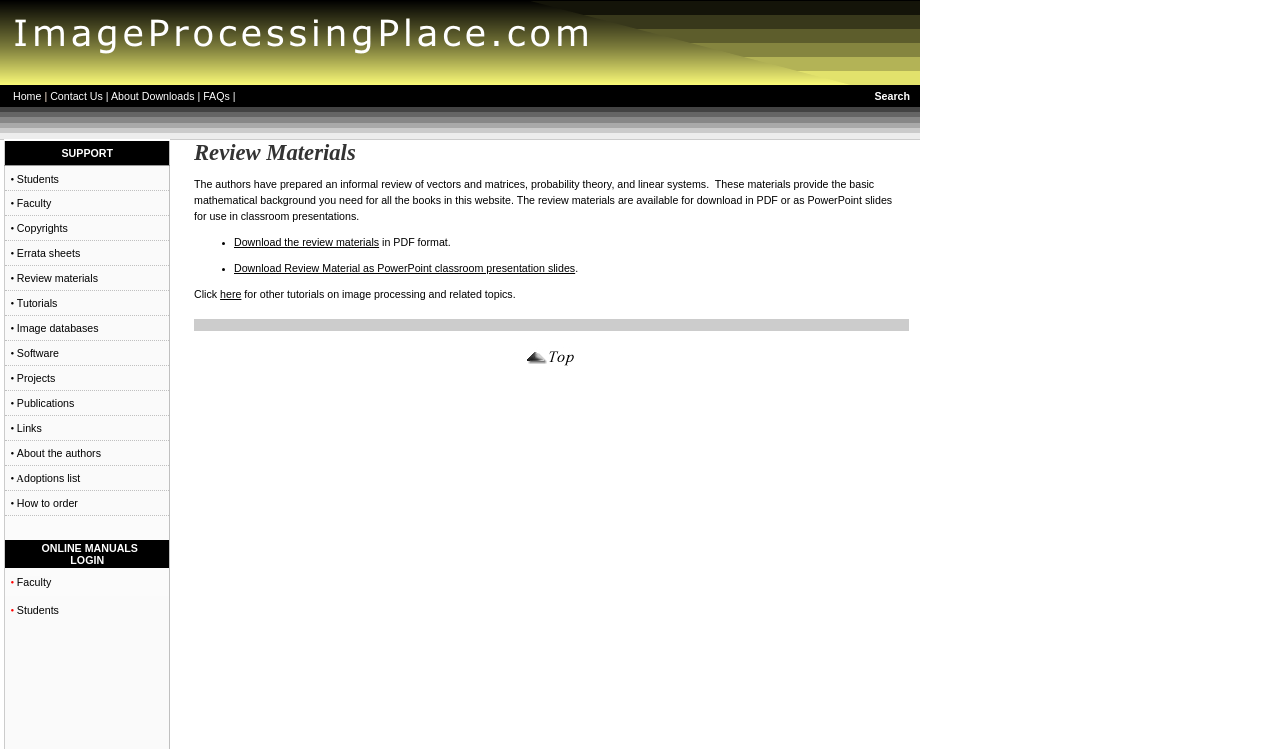Please answer the following question using a single word or phrase: 
What type of users is the website catering to?

Students and Faculty